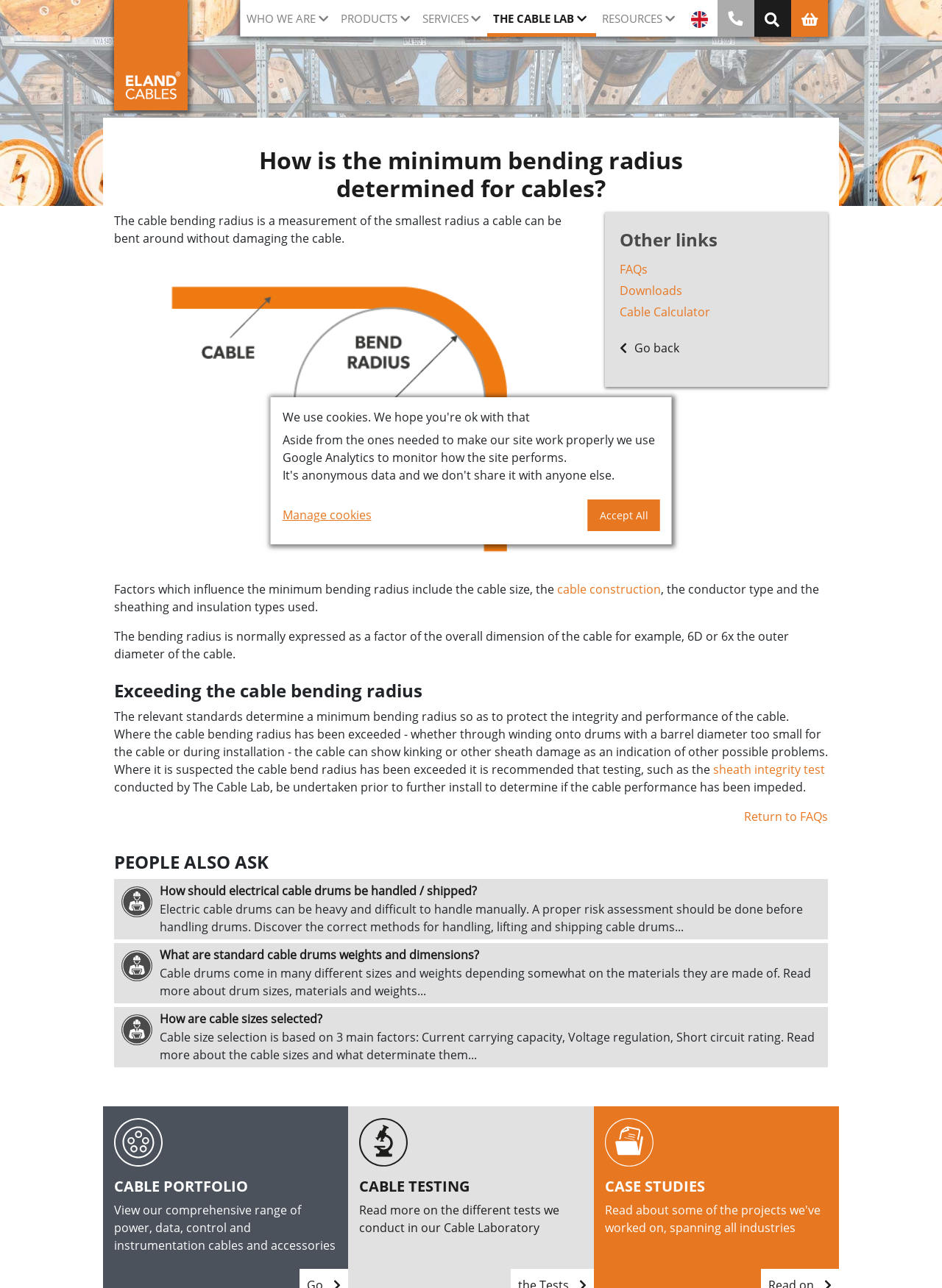Based on the provided description, "Manage cookies", find the bounding box of the corresponding UI element in the screenshot.

[0.3, 0.393, 0.394, 0.407]